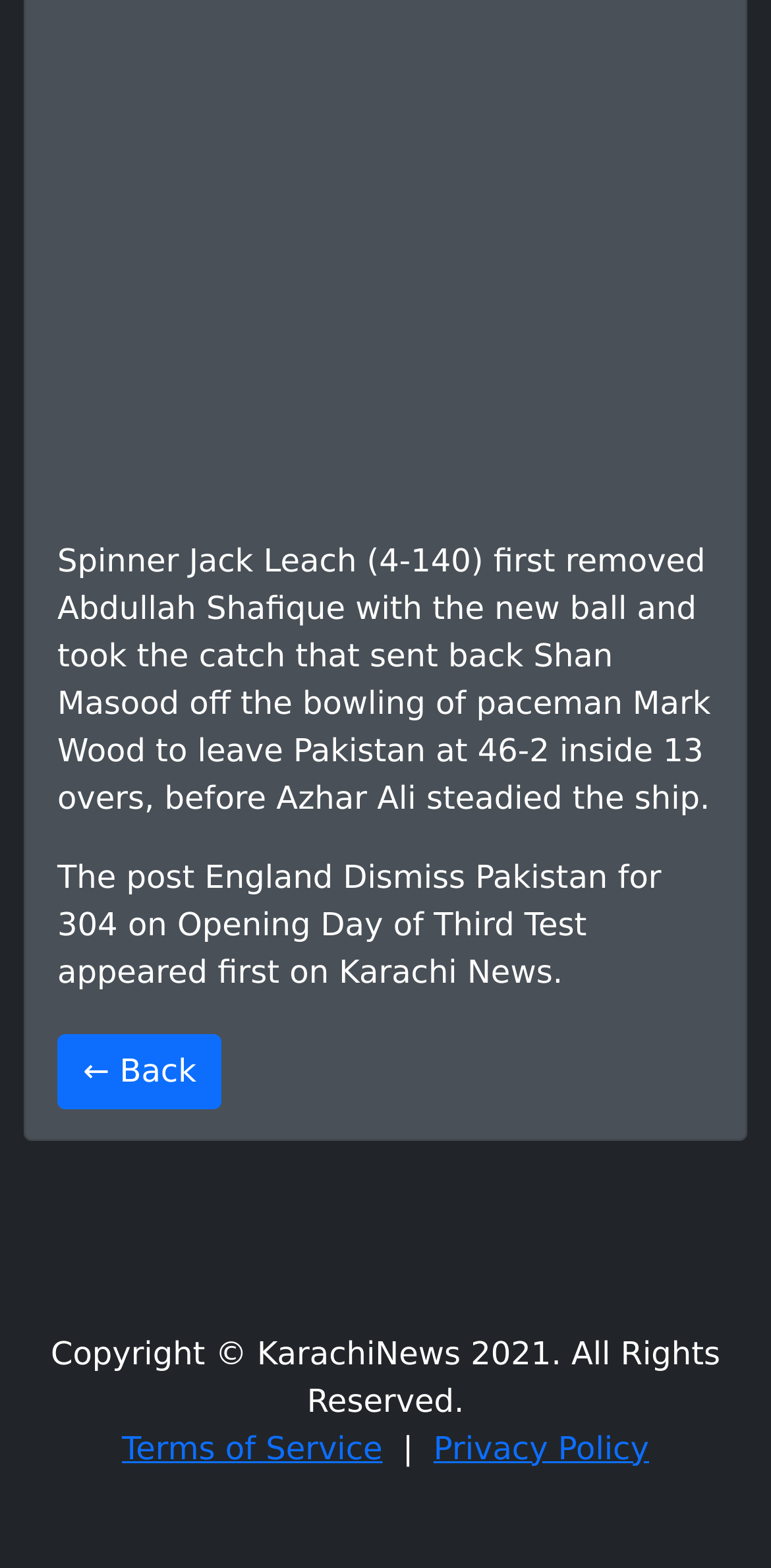By analyzing the image, answer the following question with a detailed response: What is the name of the cricketer who took the catch?

From the StaticText element with ID 105, we can see that the text mentions 'Spinner Jack Leach (4-140) first removed Abdullah Shafique with the new ball and took the catch that sent back Shan Masood off the bowling of paceman Mark Wood to leave Pakistan at 46-2 inside 13 overs'. Therefore, the answer is Jack Leach.